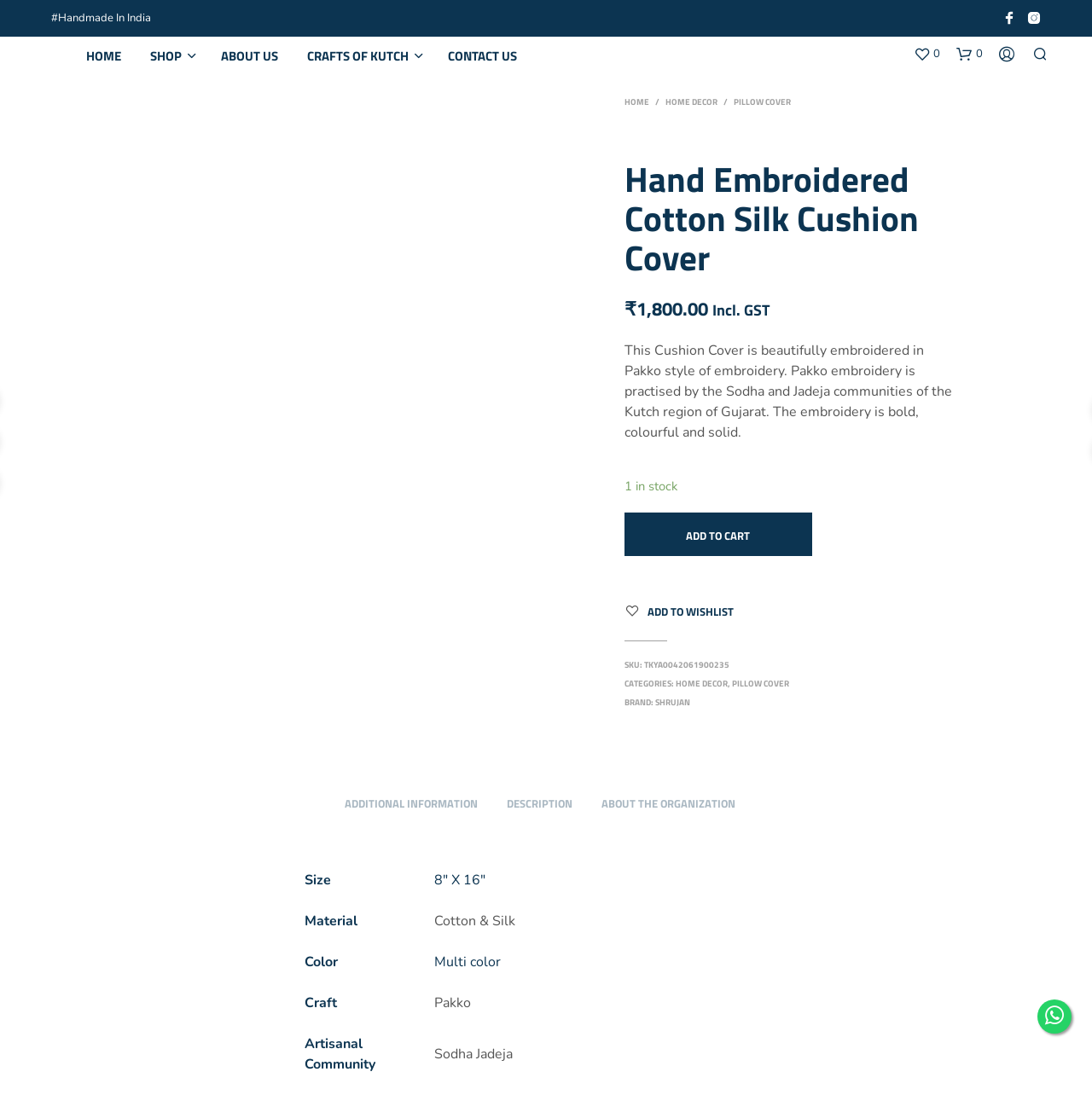Give a detailed explanation of the elements present on the webpage.

This webpage is about a hand-embroidered cotton silk cushion cover from the Kutch region of Gujarat, India. At the top, there is a navigation menu with links to "HOME", "SHOP", "ABOUT US", "CRAFTS OF KUTCH", and "CONTACT US". Below the navigation menu, there is a heading that reads "Hand Embroidered Cotton Silk Cushion Cover – Kutch Craft Collective". 

To the left of the heading, there is a link to "Kutch Craft Collective" with an accompanying image. On the right side, there are two social media links with icons. Below the heading, there is a description of the cushion cover, which is beautifully embroidered in Pakko style, a traditional embroidery practiced by the Sodha and Jadeja communities of the Kutch region.

The webpage also displays the price of the cushion cover, ₹1,800.00, including GST, and indicates that there is one in stock. There is an "ADD TO CART" button and a link to add the item to a wishlist. Below the price, there is information about the product, including its SKU, categories, brand, and additional details.

Further down, there are three links to "ADDITIONAL INFORMATION", "DESCRIPTION", and "ABOUT THE ORGANIZATION". Below these links, there is a table with details about the product, including its size, material, color, craft, and artisanal community. At the bottom right corner of the page, there is a link with a cart icon.